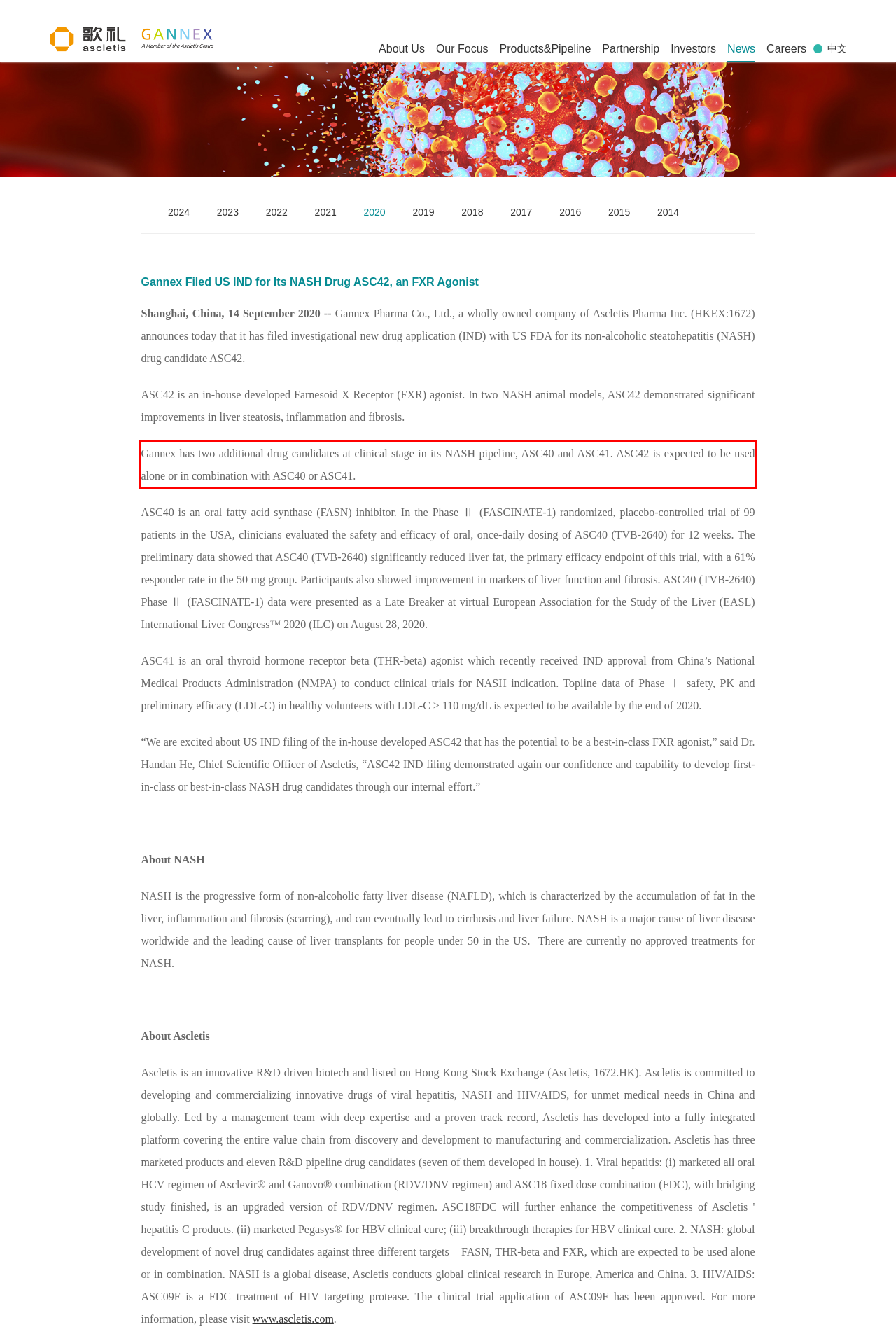You are given a screenshot of a webpage with a UI element highlighted by a red bounding box. Please perform OCR on the text content within this red bounding box.

Gannex has two additional drug candidates at clinical stage in its NASH pipeline, ASC40 and ASC41. ASC42 is expected to be used alone or in combination with ASC40 or ASC41.